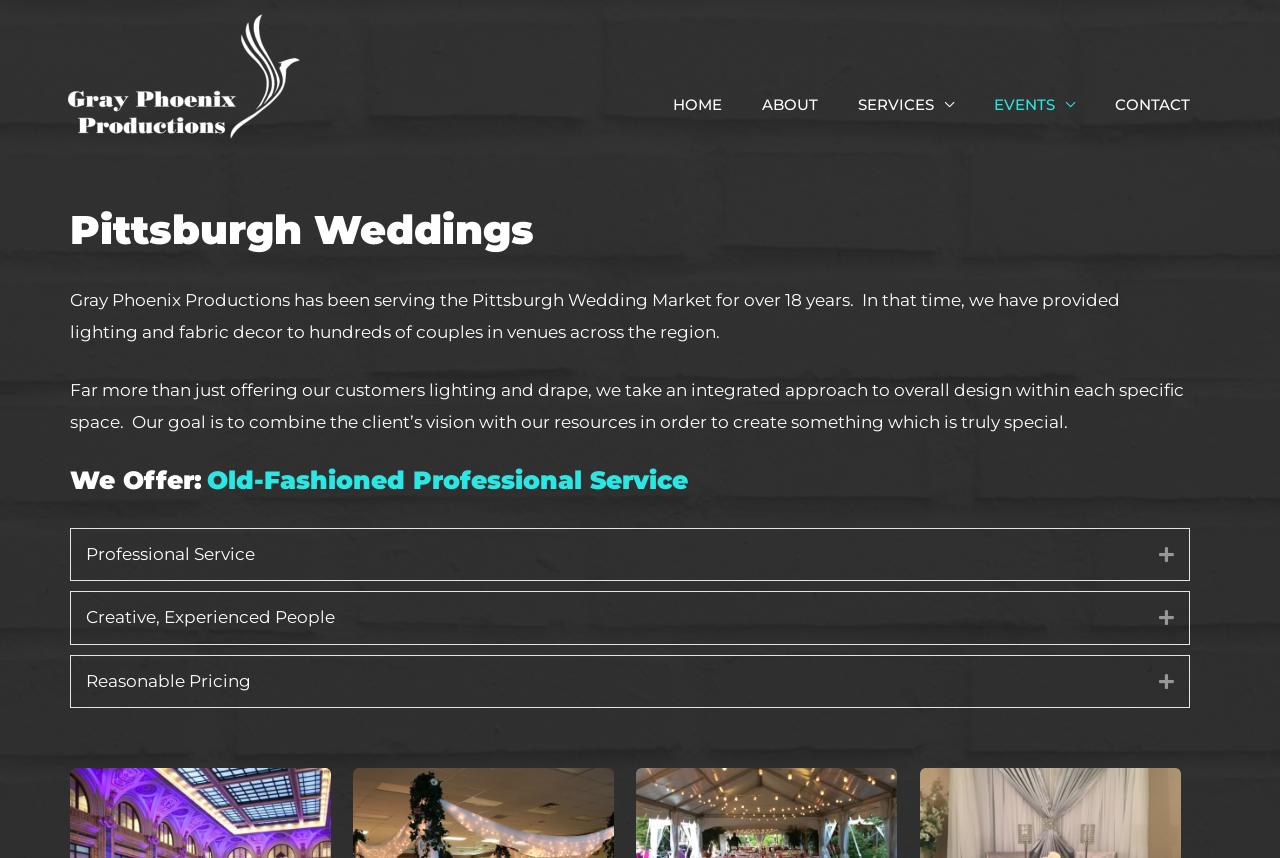Pinpoint the bounding box coordinates of the clickable area needed to execute the instruction: "visit CrimethInc.". The coordinates should be specified as four float numbers between 0 and 1, i.e., [left, top, right, bottom].

None